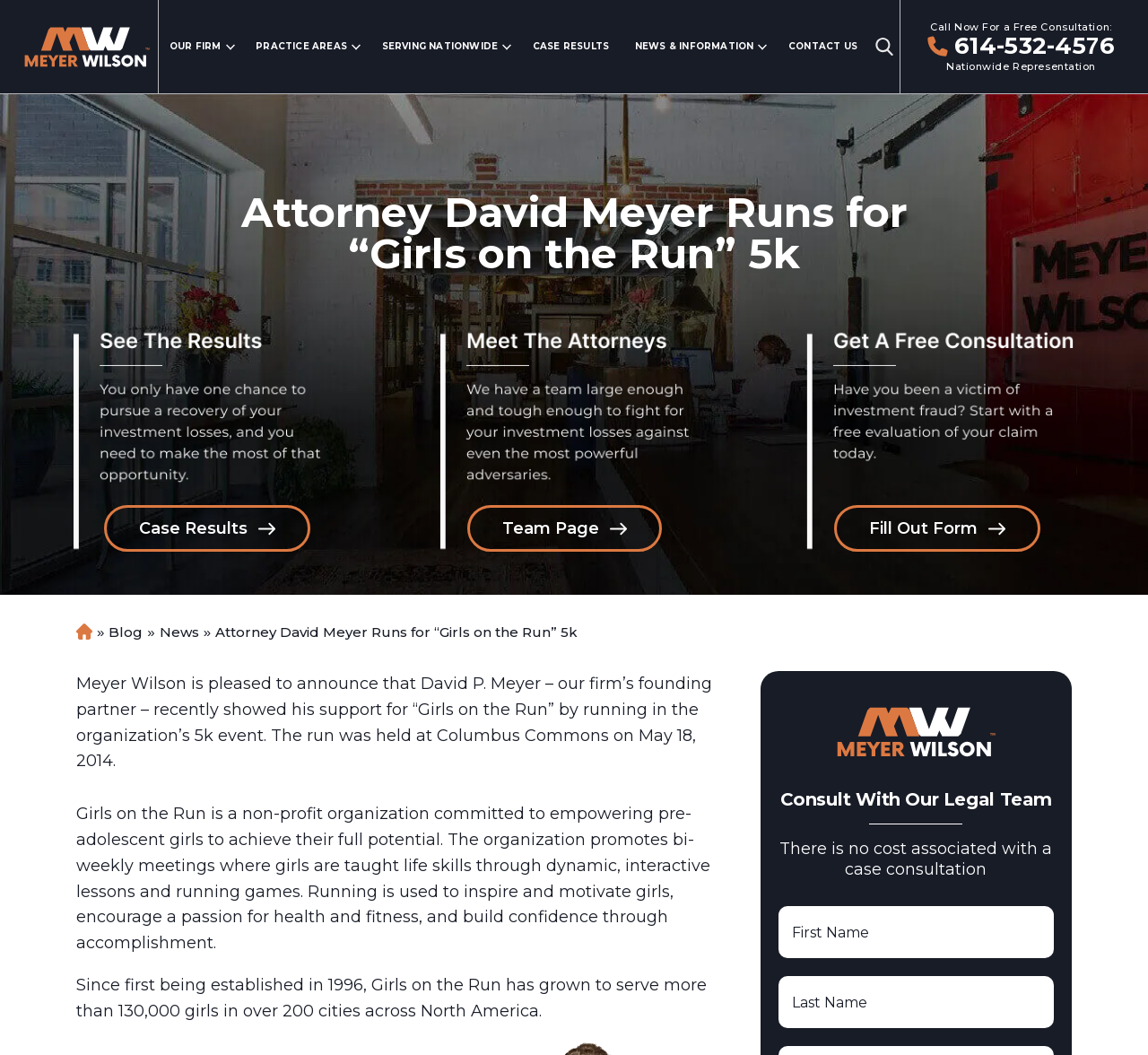What is the principal heading displayed on the webpage?

Attorney David Meyer Runs for “Girls on the Run” 5k